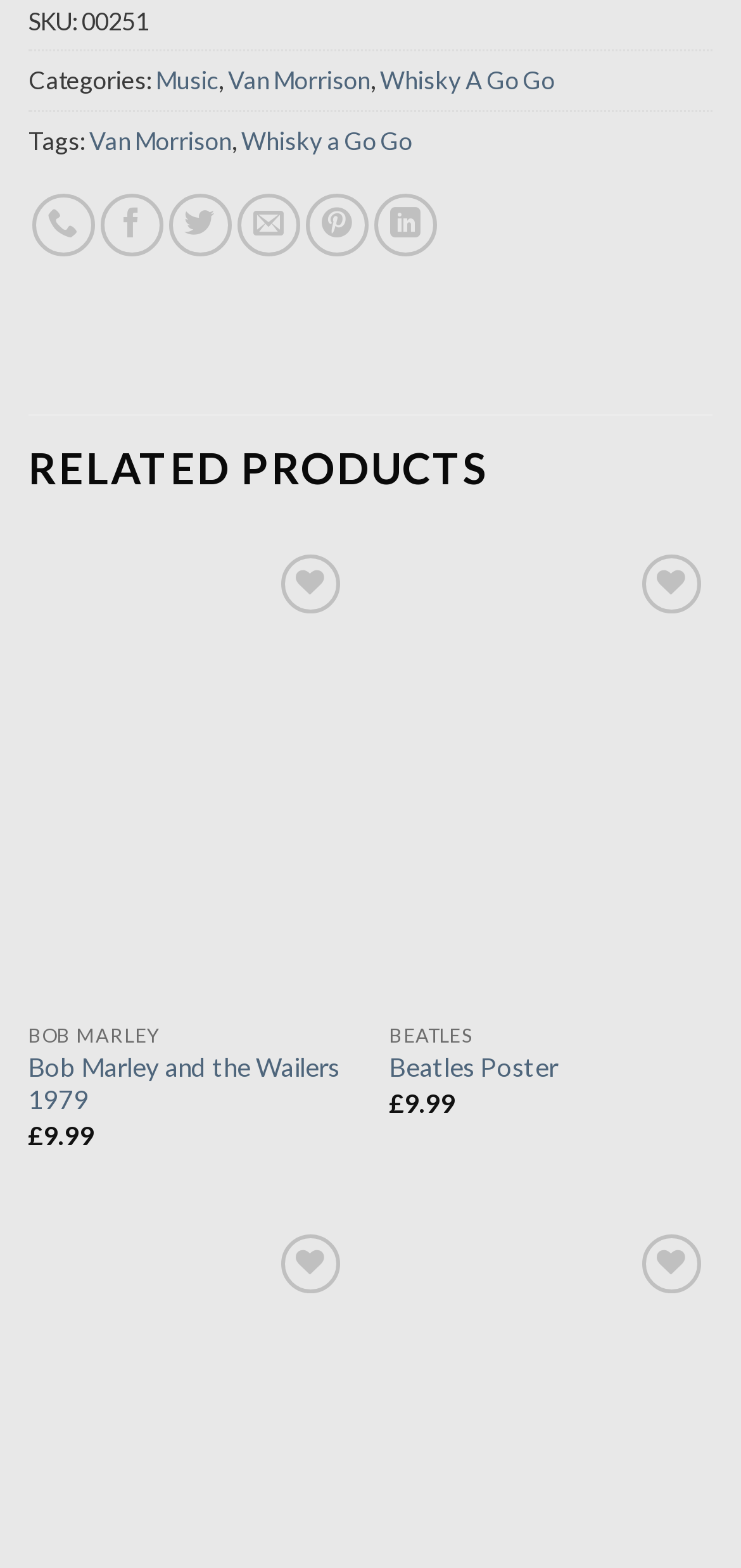Provide the bounding box coordinates for the specified HTML element described in this description: "parent_node: Add to Wishlist aria-label="Wishlist"". The coordinates should be four float numbers ranging from 0 to 1, in the format [left, top, right, bottom].

[0.866, 0.787, 0.945, 0.824]